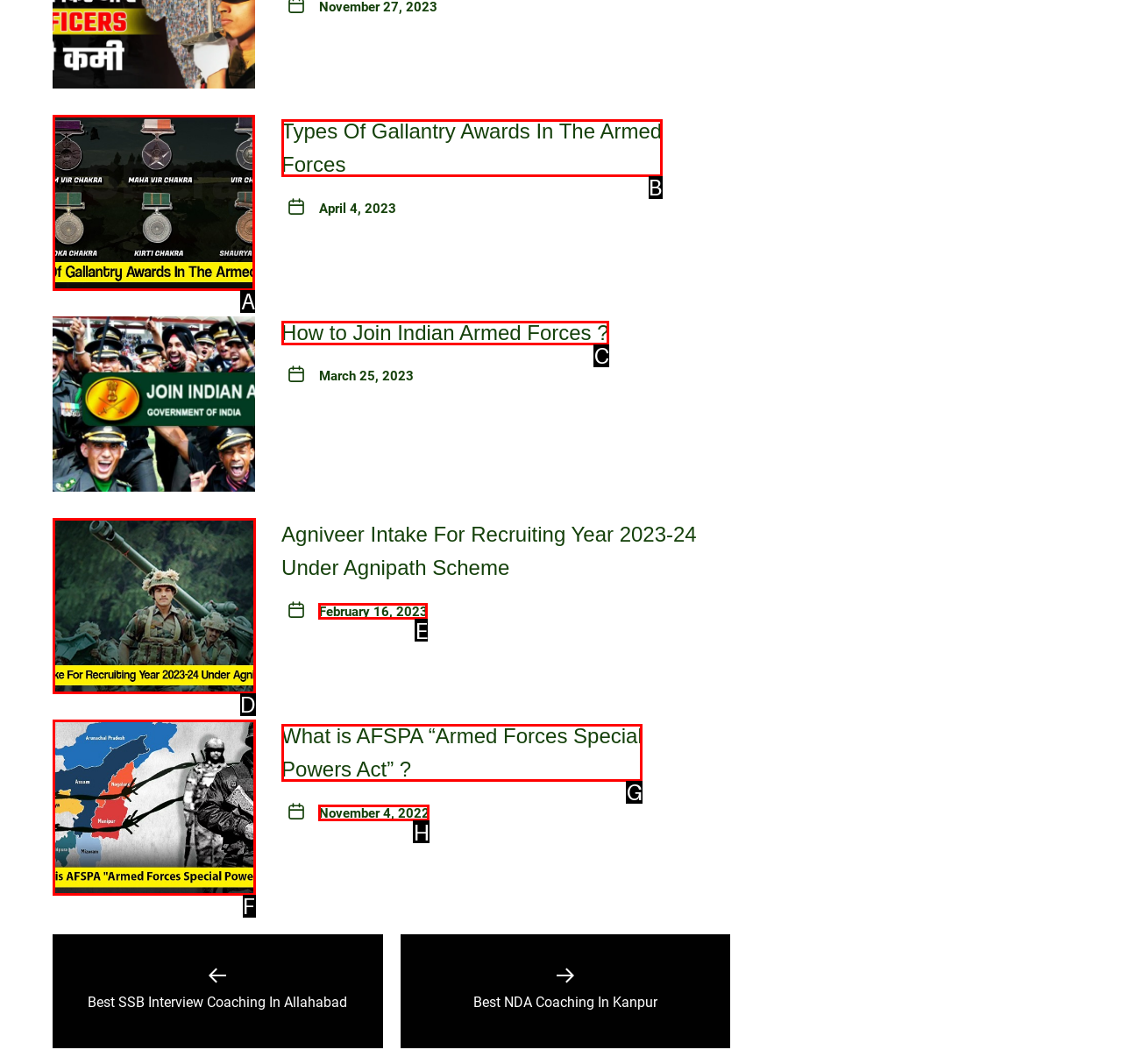Tell me which letter corresponds to the UI element that should be clicked to fulfill this instruction: View types of gallantry awards in the armed forces
Answer using the letter of the chosen option directly.

A